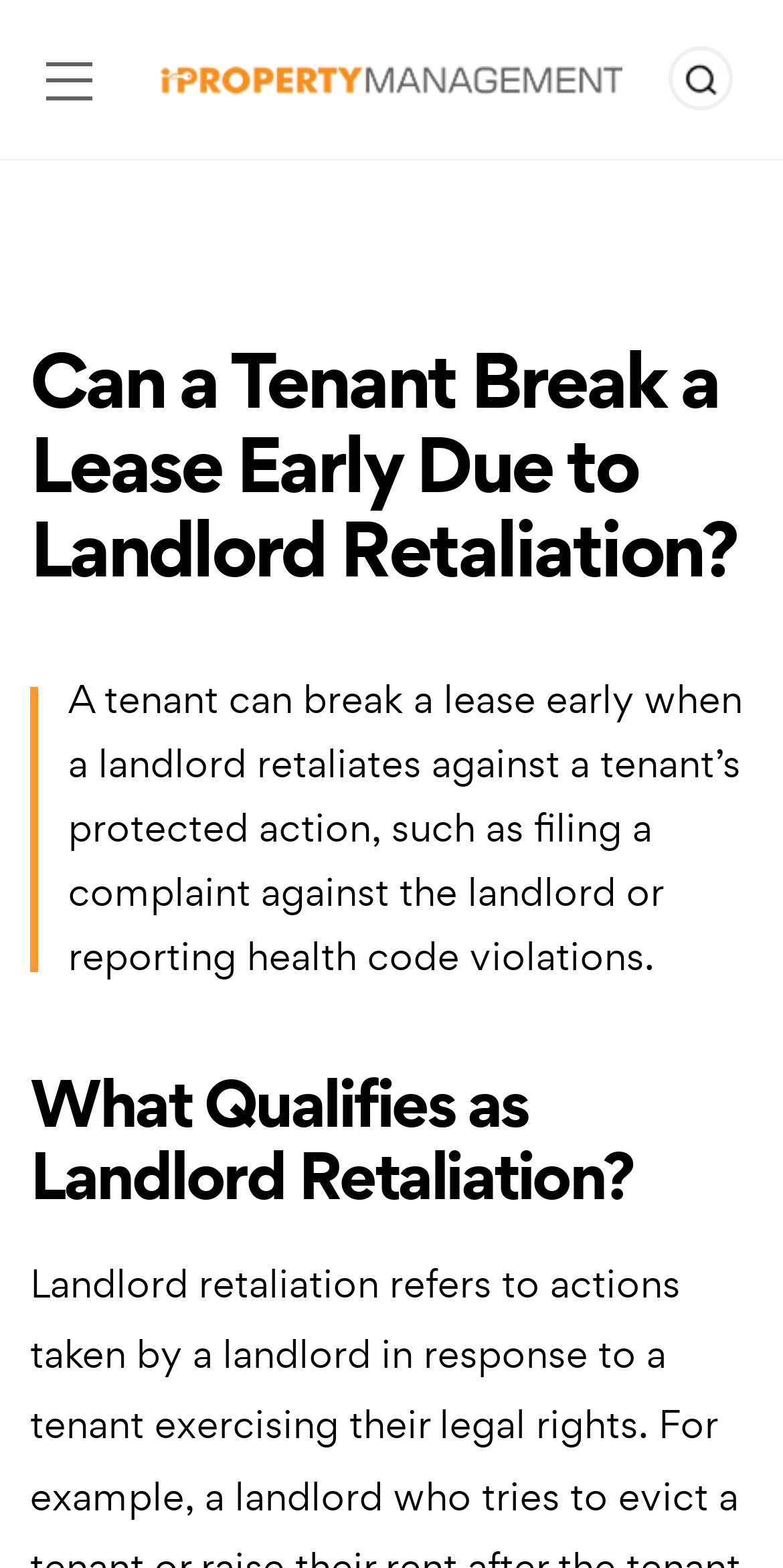Explain in detail what you observe on this webpage.

The webpage is about the topic of tenants breaking their lease early due to landlord retaliation. At the top left of the page, there is a button labeled "Toggle Menu". Next to it, on the top center, is a link to the website "iPropertyManagement.com" accompanied by an image of the same name. On the top right, there is a search bar with a submit button and a text box to input search queries.

Below the search bar, the main content of the page begins with a heading that matches the title of the webpage. This heading is followed by a blockquote that contains a paragraph of text explaining the circumstances under which a tenant can break their lease early. The text states that a tenant can break their lease early when a landlord retaliates against a tenant's protected action, such as filing a complaint against the landlord or reporting health code violations.

Further down the page, there is another heading that asks "What Qualifies as Landlord Retaliation?" The page likely continues to provide more information and answers to this question, but the provided accessibility tree does not contain further details.

At the bottom right of the page, there is a button with no label.